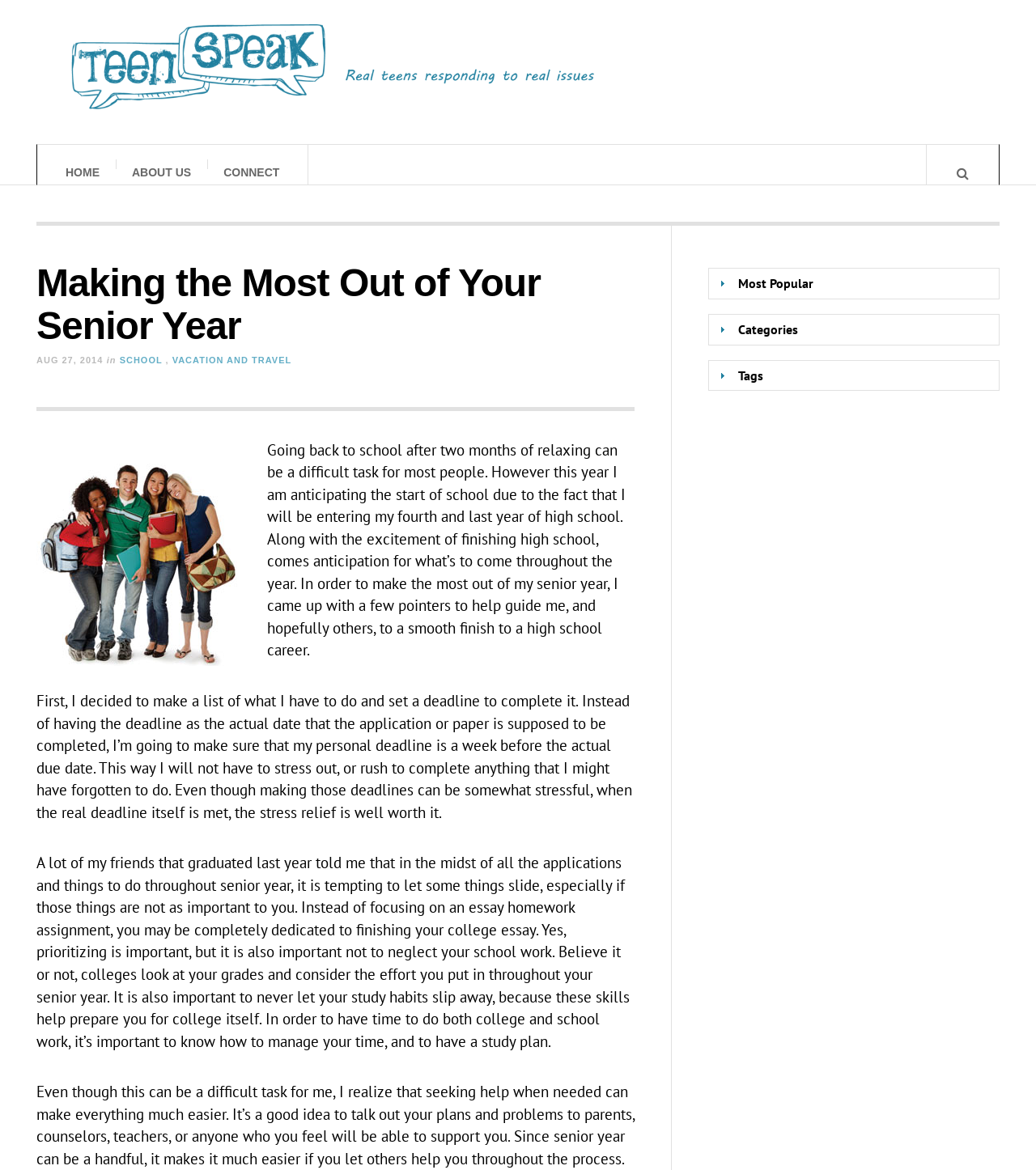Respond to the question below with a concise word or phrase:
How many images are there on the webpage?

2